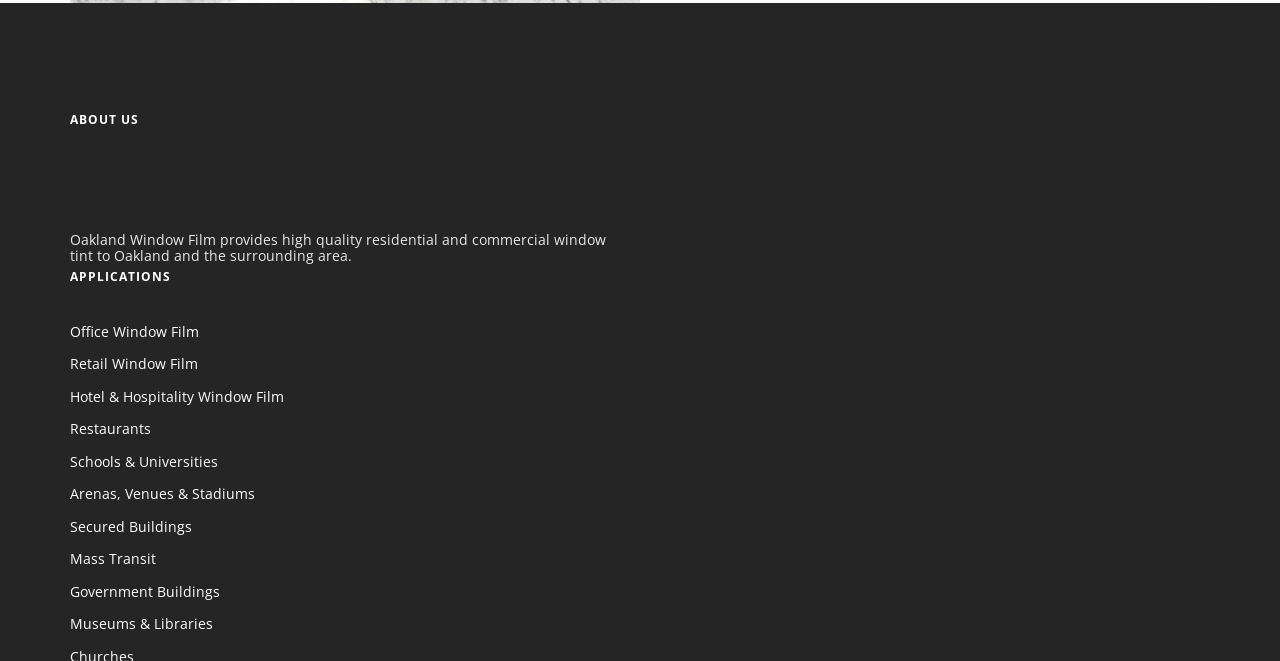Could you provide the bounding box coordinates for the portion of the screen to click to complete this instruction: "read about Oakland Window Film"?

[0.055, 0.348, 0.473, 0.401]